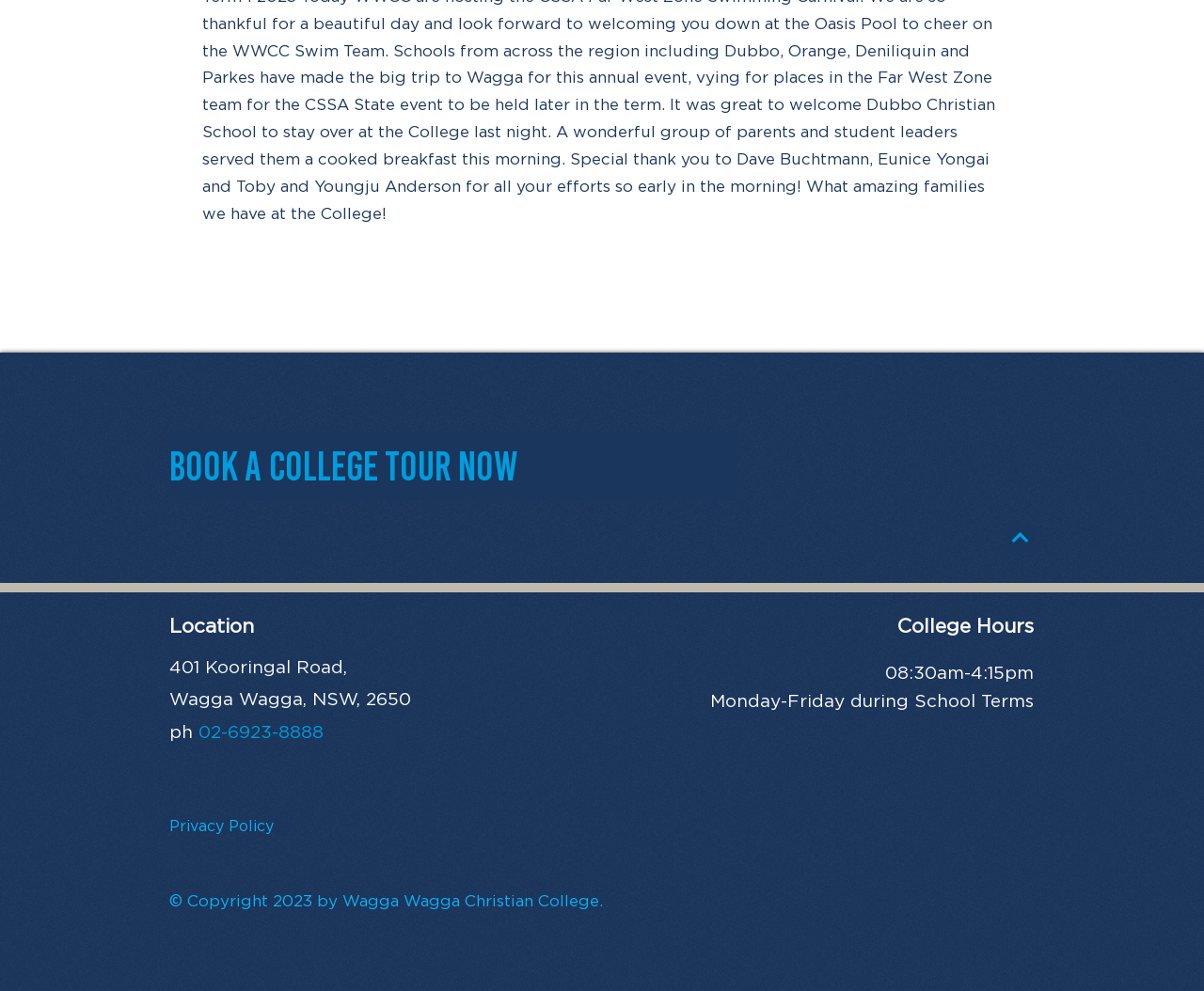What is the address of Wagga Wagga Christian College?
Look at the image and answer with only one word or phrase.

401 Kooringal Road, Wagga Wagga, NSW, 2650